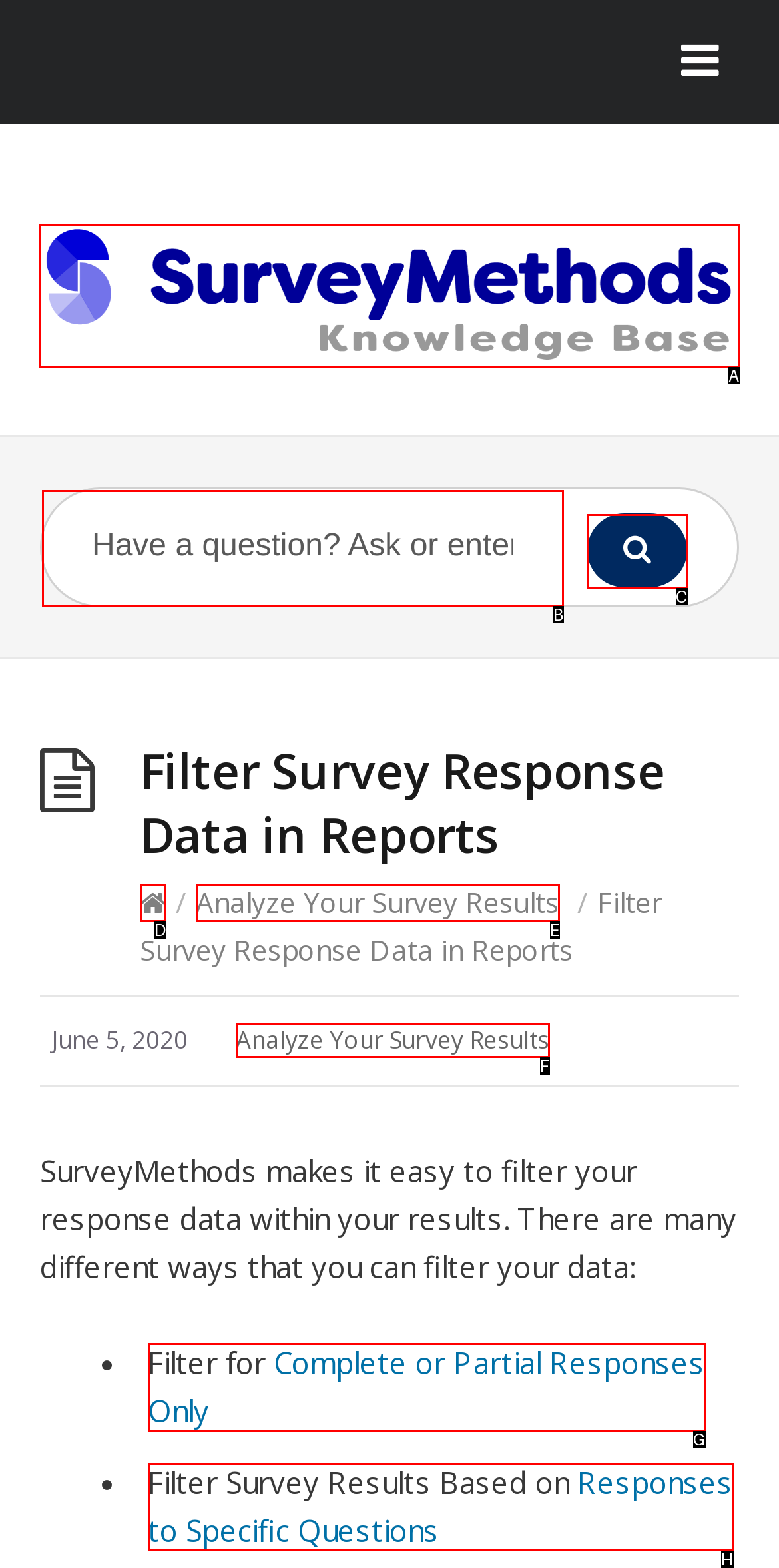Select the HTML element to finish the task: Enter phone number Reply with the letter of the correct option.

None